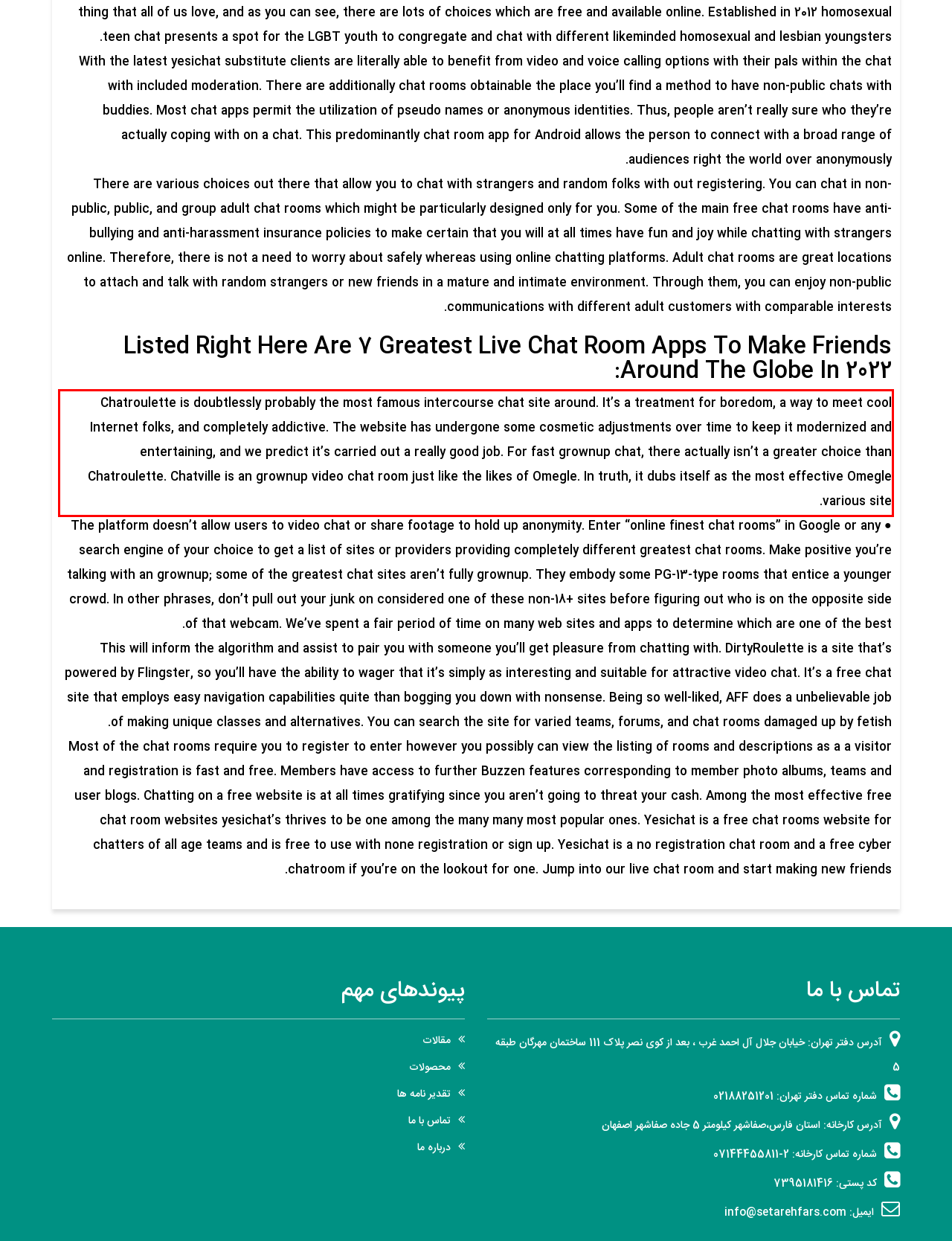Examine the screenshot of the webpage, locate the red bounding box, and generate the text contained within it.

Chatroulette is doubtlessly probably the most famous intercourse chat site around. It’s a treatment for boredom, a way to meet cool Internet folks, and completely addictive. The website has undergone some cosmetic adjustments over time to keep it modernized and entertaining, and we predict it’s carried out a really good job. For fast grownup chat, there actually isn’t a greater choice than Chatroulette. Chatville is an grownup video chat room just like the likes of Omegle. In truth, it dubs itself as the most effective Omegle various site.